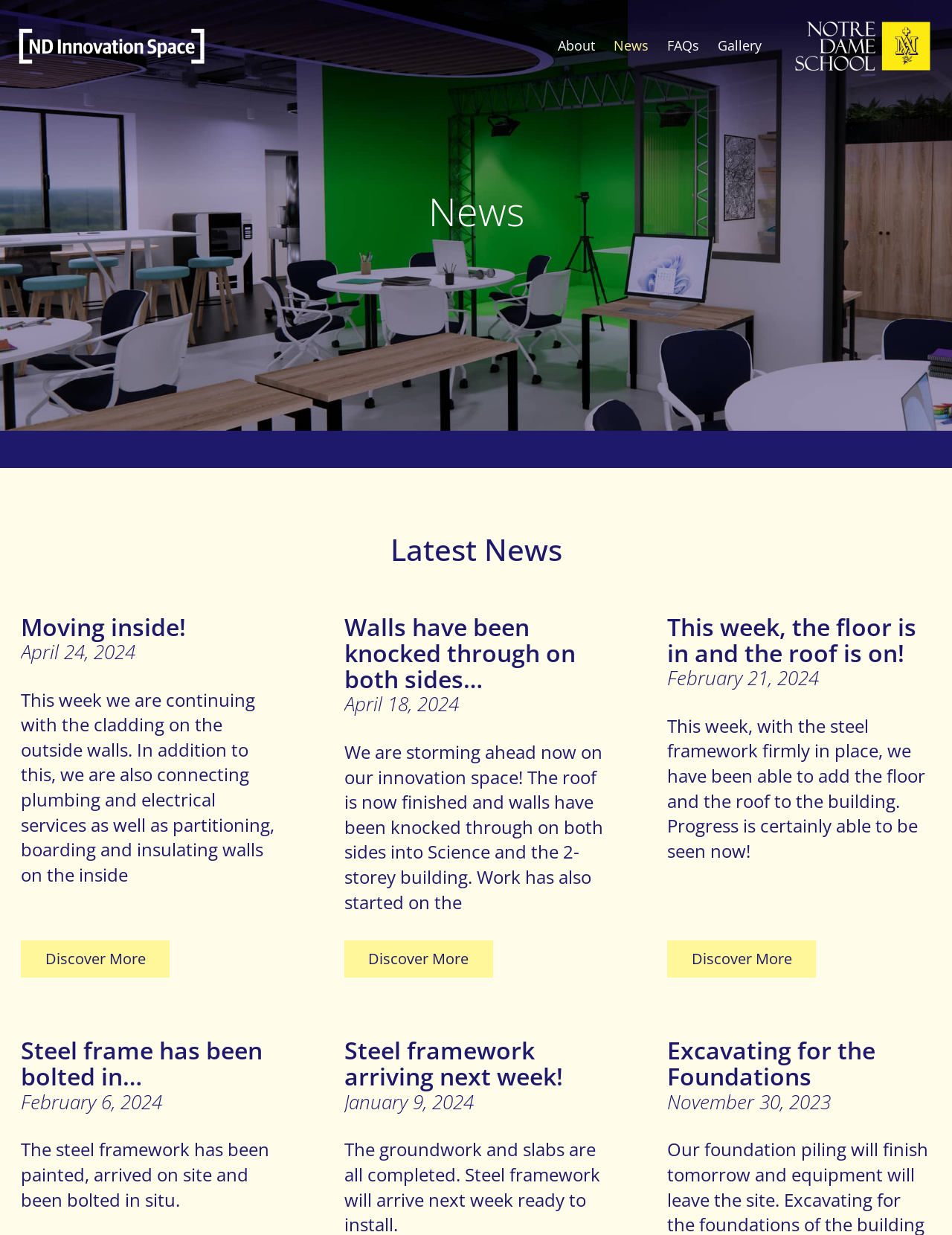Craft a detailed narrative of the webpage's structure and content.

The webpage is about News from Notre Dame Innovation Space. At the top, there is a link to "Skip to content" and a navigation menu with links to "About", "News", "FAQs", and "Gallery". To the right of the navigation menu, the Notre Dame New Logo Final white is displayed.

Below the navigation menu, there is a heading "News" followed by a subheading "Latest News". The main content of the page is divided into three columns, each containing a news article. 

The first article is titled "Moving inside!" and has a date of April 24, 2024. It describes the progress of the construction, including cladding on the outside walls, connecting plumbing and electrical services, and partitioning, boarding, and insulating walls on the inside. There is a "Read more" link at the bottom of the article.

The second article is titled "Walls have been knocked through on both sides…" and has a date of April 18, 2024. It describes the progress of the construction, including the completion of the roof and the knocking through of walls on both sides into Science and the 2-storey building. There is a "Read more" link at the bottom of the article.

The third article is titled "This week, the floor is in and the roof is on!" and has a date of February 21, 2024. It describes the progress of the construction, including the addition of the floor and the roof to the building. There is a "Read more" link at the bottom of the article.

Below these three articles, there are three more headings with links, titled "Steel frame has been bolted in…", "Steel framework arriving next week!", and "Excavating for the Foundations", with dates of February 6, 2024, January 9, 2024, and November 30, 2023, respectively.